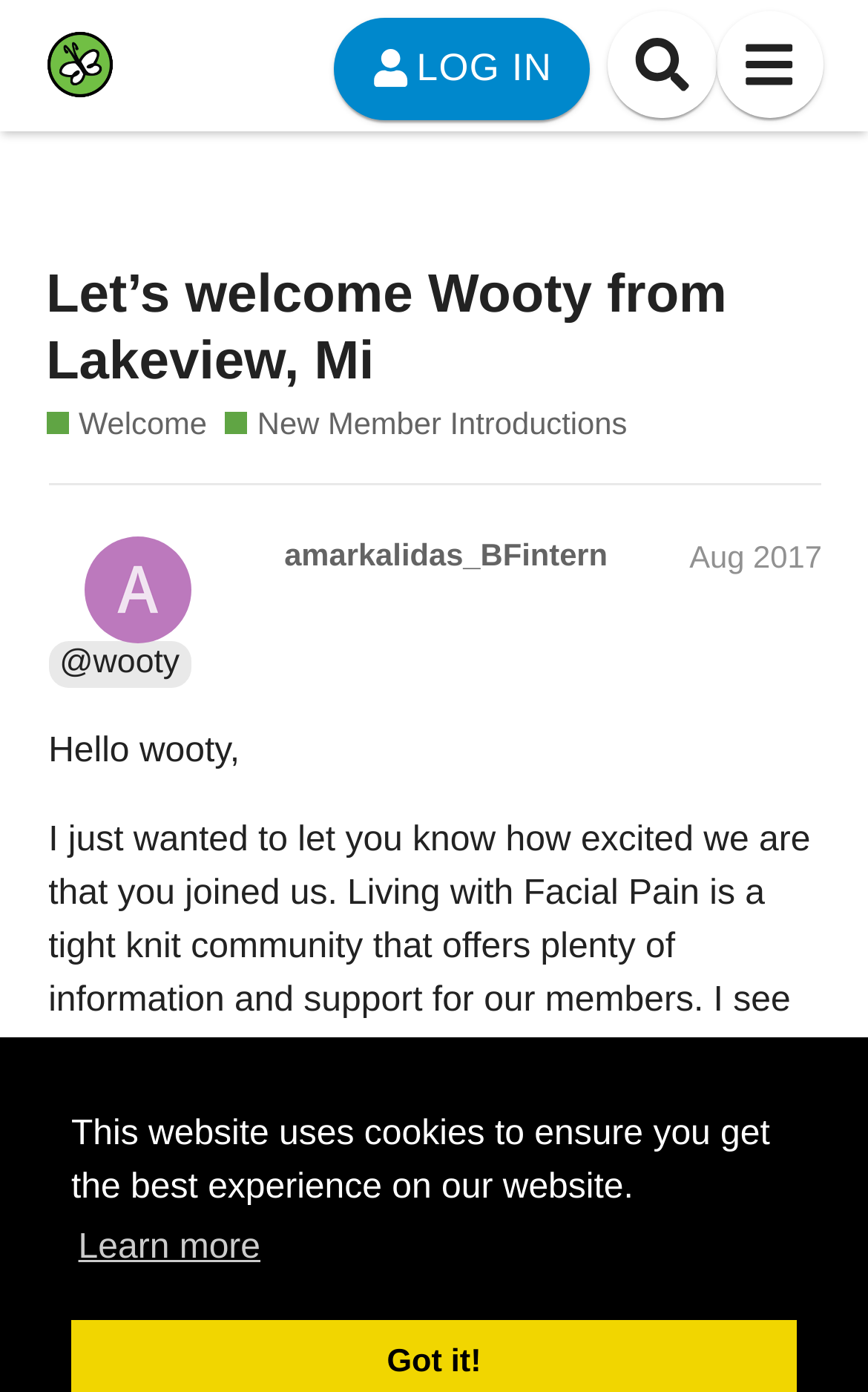What is the name of the user being welcomed?
Relying on the image, give a concise answer in one word or a brief phrase.

Wooty